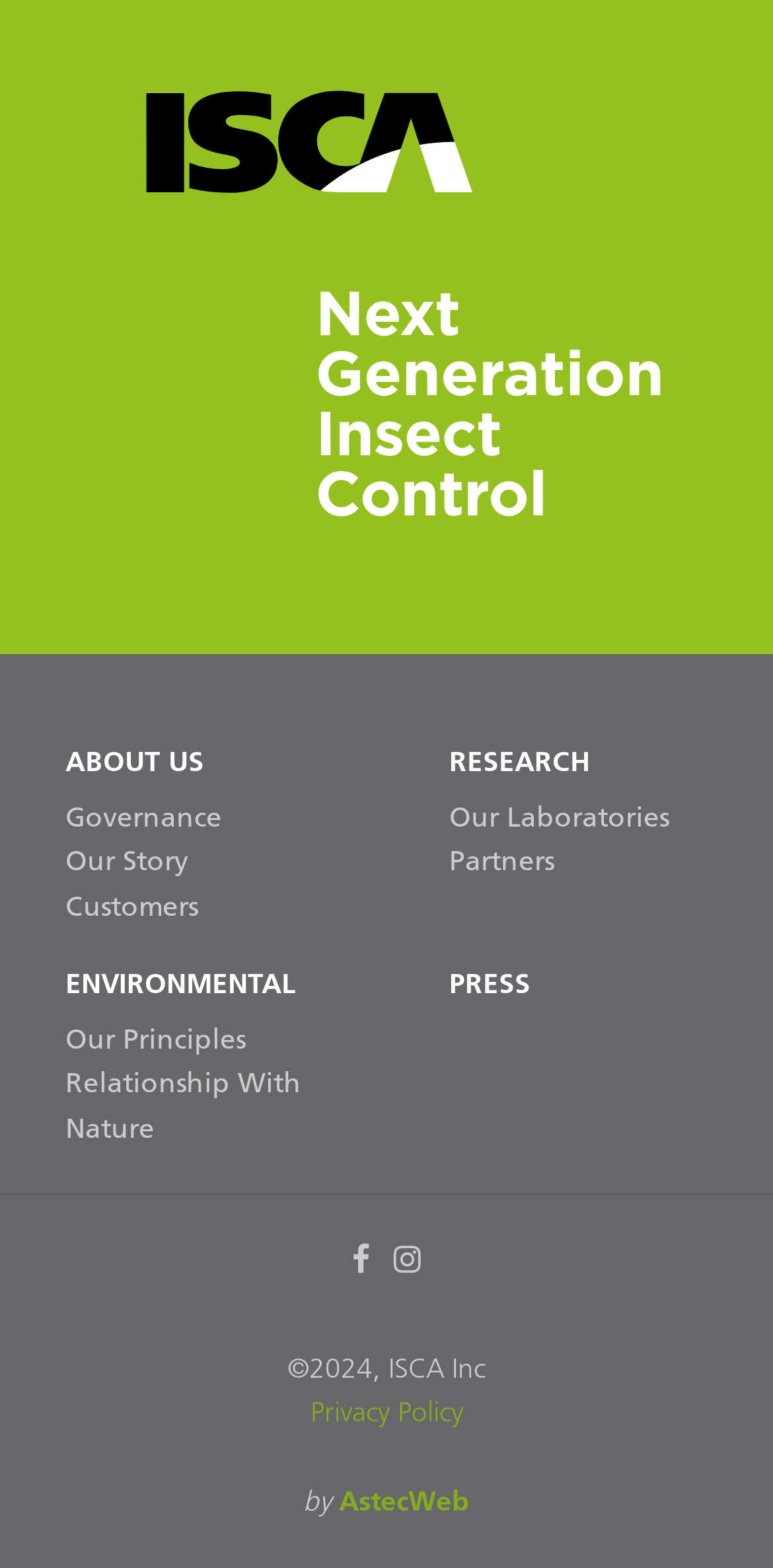What is the year mentioned in the copyright information?
Refer to the image and provide a concise answer in one word or phrase.

2024